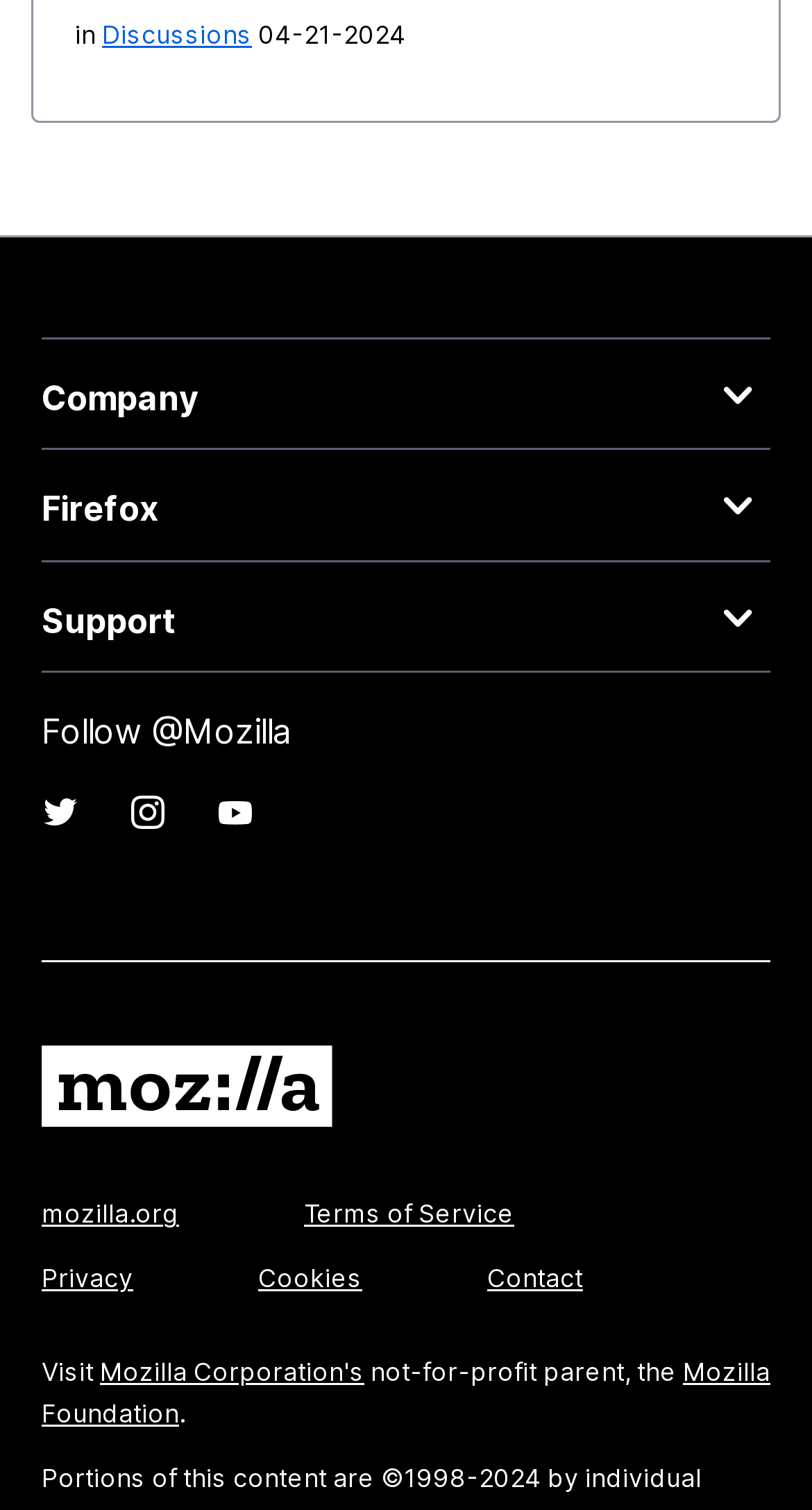Bounding box coordinates must be specified in the format (top-left x, top-left y, bottom-right x, bottom-right y). All values should be floating point numbers between 0 and 1. What are the bounding box coordinates of the UI element described as: Terms of Service

[0.374, 0.794, 0.633, 0.814]